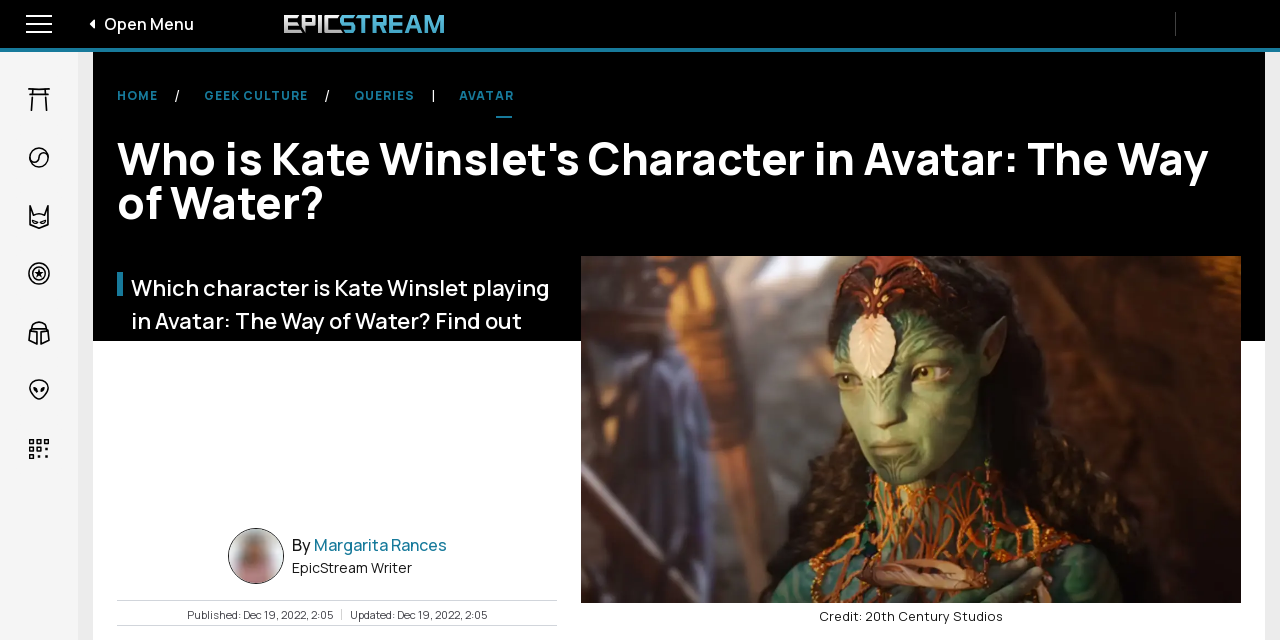When was the article published?
Please respond to the question with a detailed and thorough explanation.

I found the answer by examining the time element at the bottom of the webpage, which displays the publication date and time.